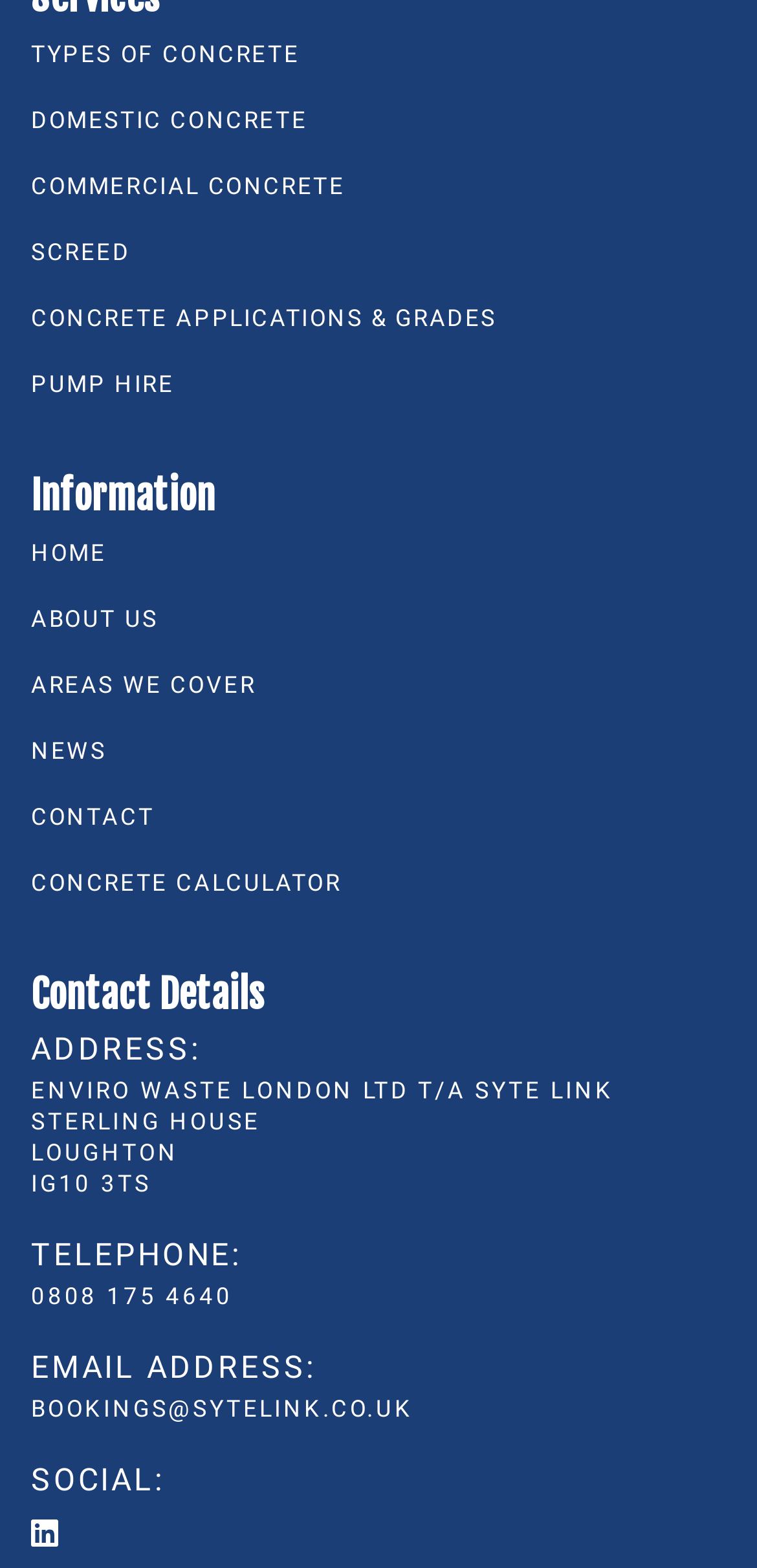Please respond to the question using a single word or phrase:
What types of concrete are mentioned?

Types of Concrete